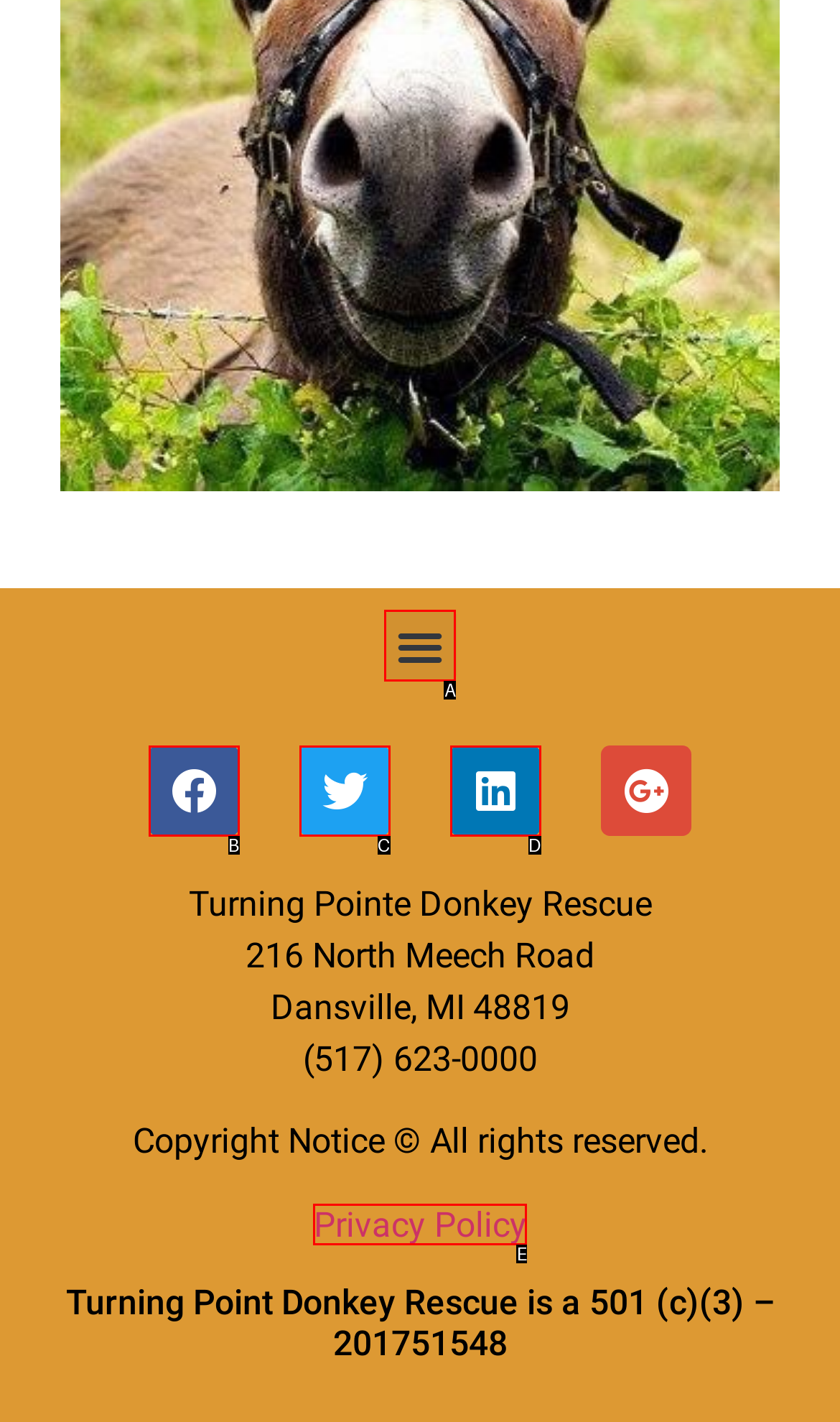Select the option that aligns with the description: Privacy Policy
Respond with the letter of the correct choice from the given options.

E